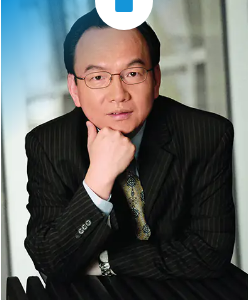What is the background of the image?
Look at the image and construct a detailed response to the question.

The background appears to be a modern office setting, suggesting a corporate or business context, which is consistent with the themes of innovation and leadership often discussed in the accompanying text about China's burgeoning mobile app industry and the significant growth of tech start-ups in the region.